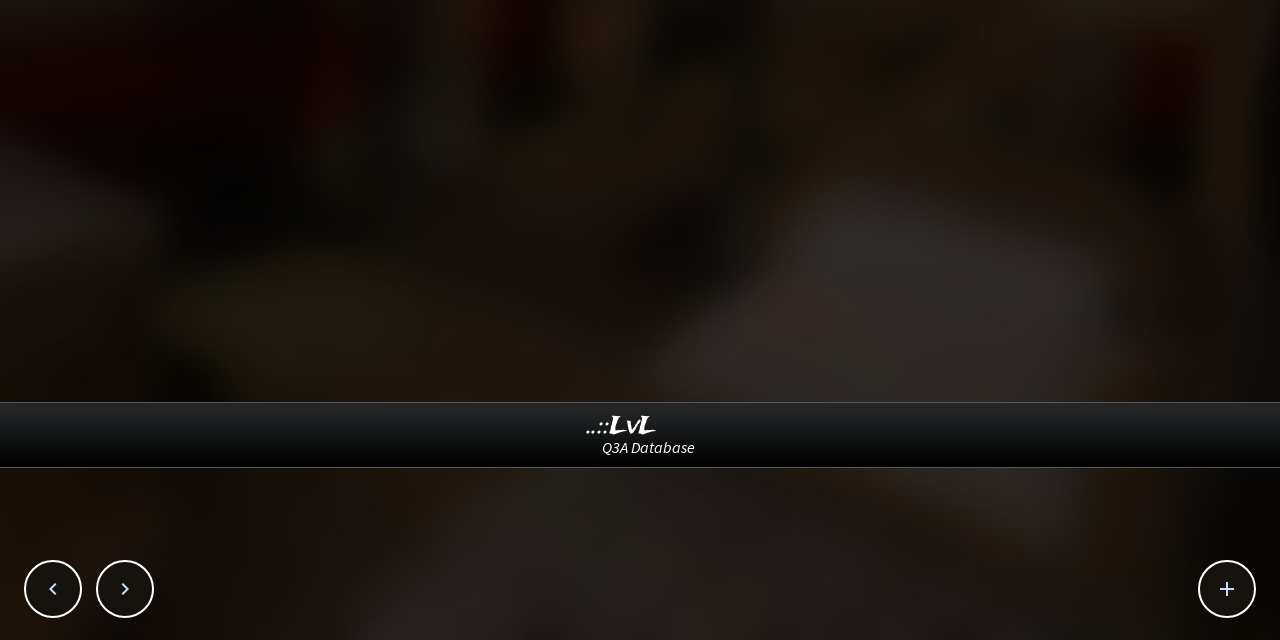Please provide the bounding box coordinate of the region that matches the element description: . Coordinates should be in the format (top-left x, top-left y, bottom-right x, bottom-right y) and all values should be between 0 and 1.

[0.02, 0.878, 0.062, 0.962]